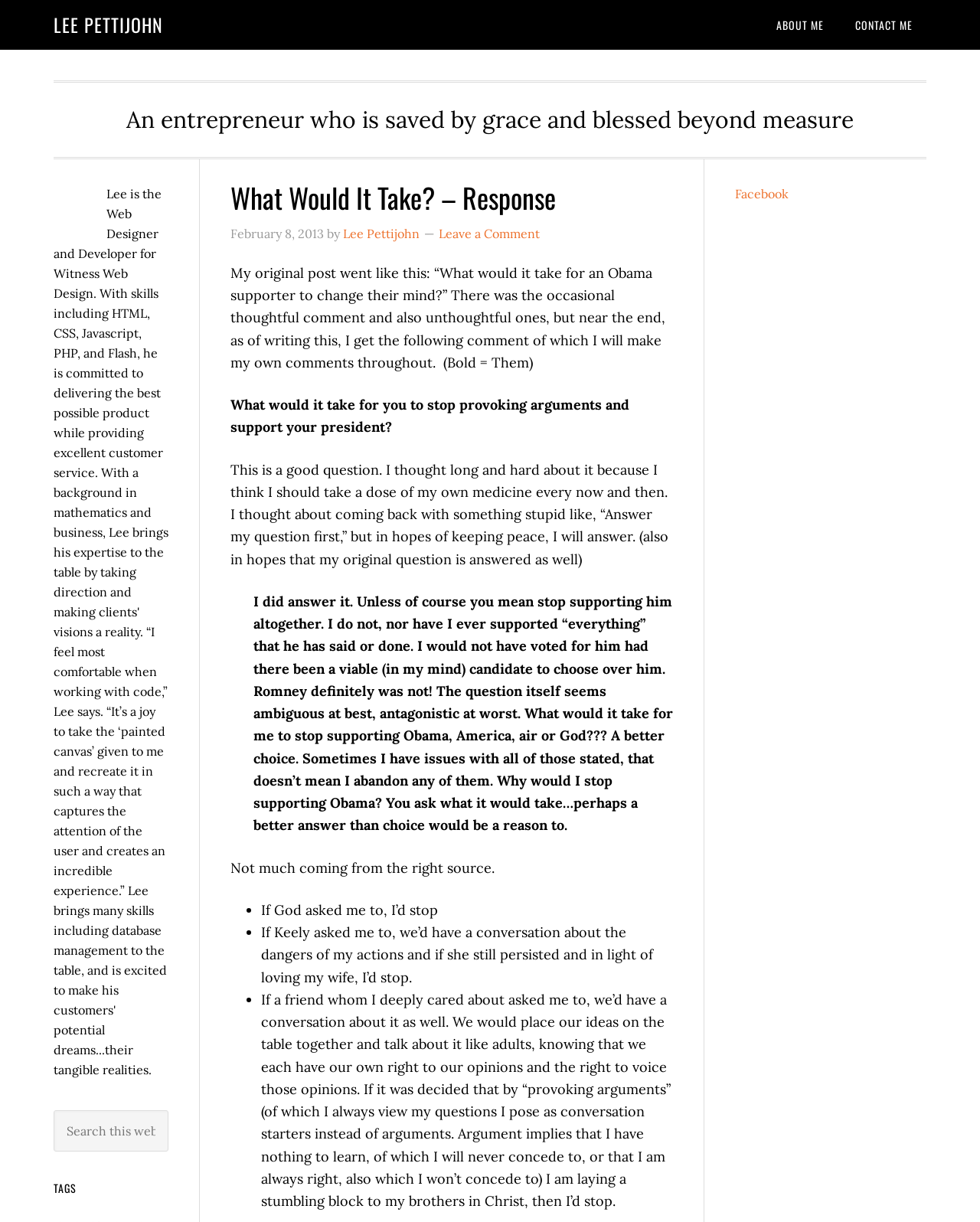What is the topic of the conversation on the webpage?
Look at the image and respond with a one-word or short phrase answer.

What Would It Take?